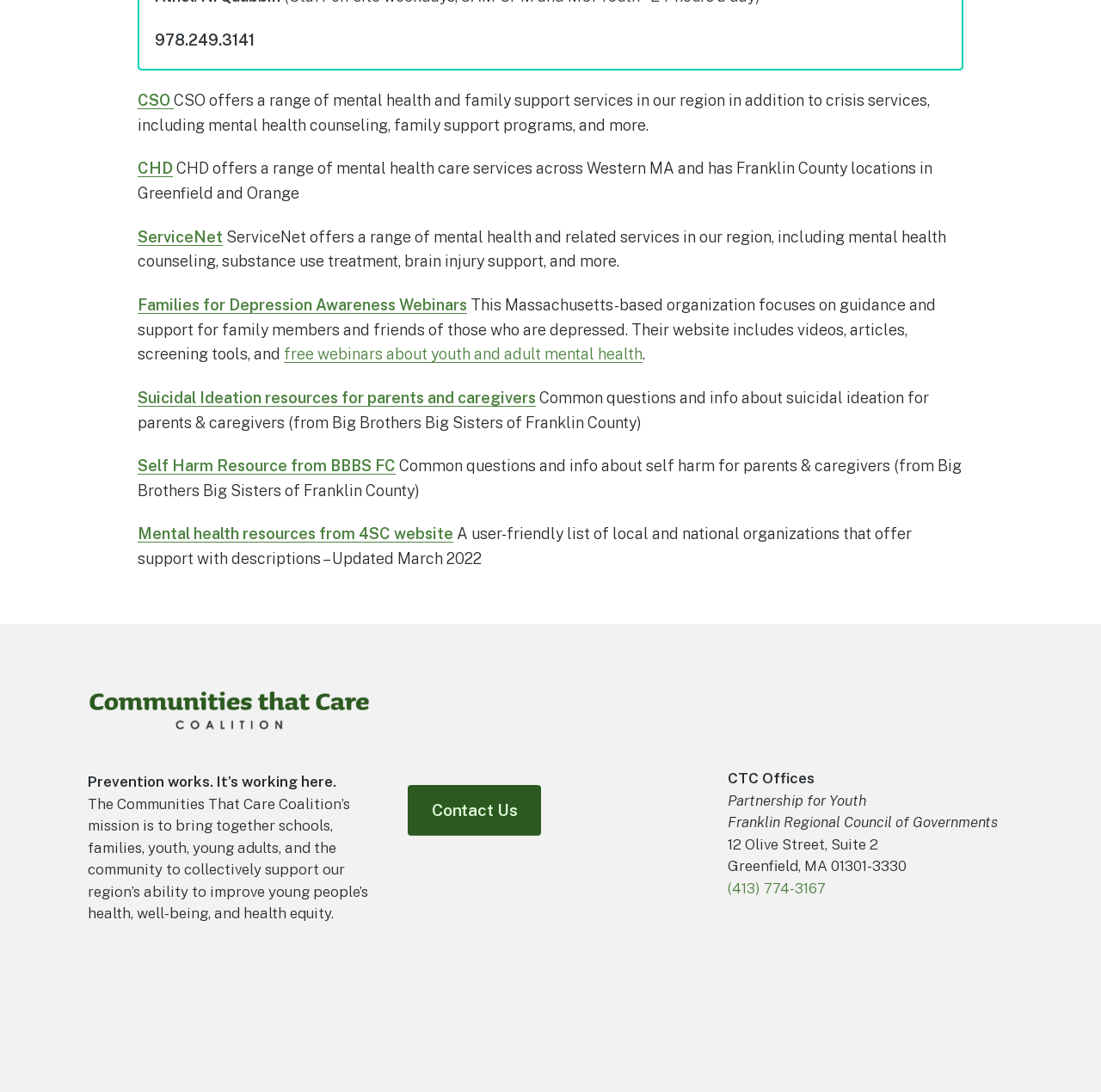Given the following UI element description: "(413) 774-3167", find the bounding box coordinates in the webpage screenshot.

[0.661, 0.805, 0.75, 0.822]